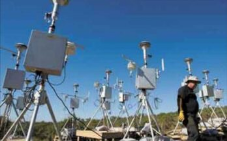Describe every aspect of the image in depth.

The image features a landscape populated with multiple air quality monitoring stations, each equipped with satellite dishes and sensors. In the foreground, a worker dressed in safety gear inspects one of the monitoring units, suggesting a field operation dedicated to environmental data collection. The backdrop is a clear blue sky, indicating ideal conditions for outdoor monitoring. This setup highlights the importance of tracking air quality for public health and environmental awareness, showcasing advanced technology's role in understanding and combating pollution.